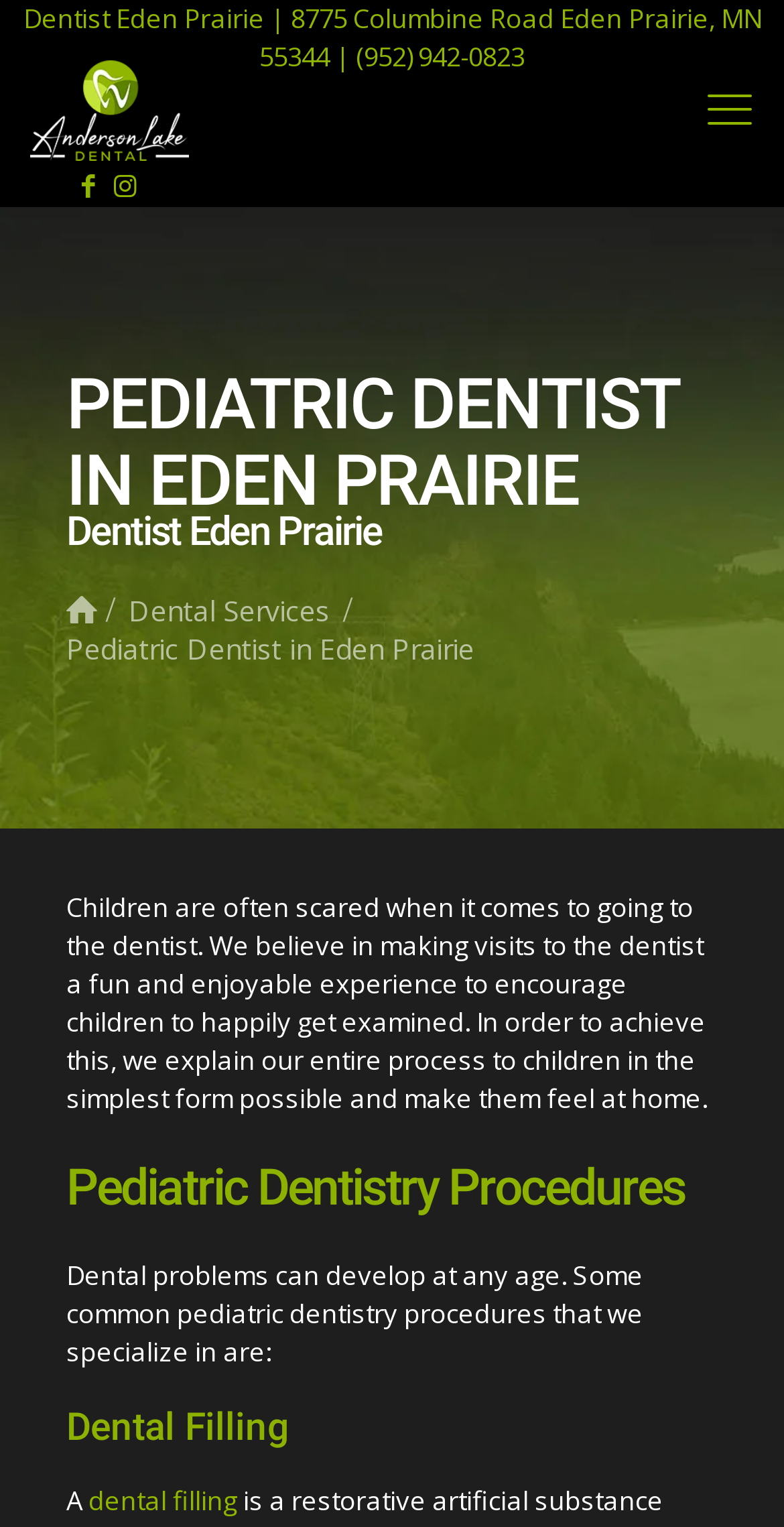Determine the bounding box coordinates of the clickable region to follow the instruction: "Check out Dragon’s Dogma 2 Walkthrough Guide".

None